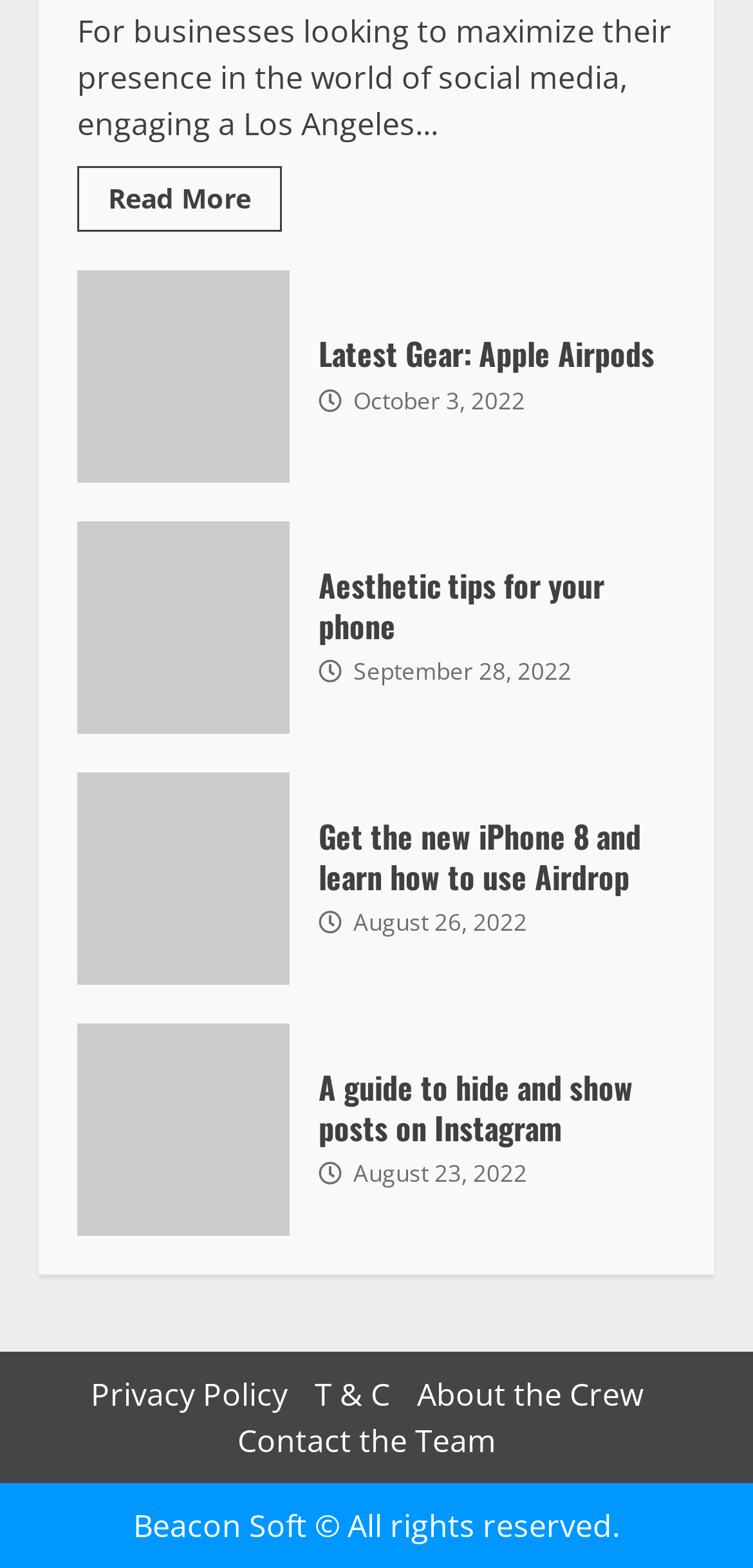Carefully examine the image and provide an in-depth answer to the question: What is the name of the company mentioned at the bottom of the webpage?

At the bottom of the webpage, I found a StaticText element with the text 'Beacon Soft © All rights reserved.' which suggests that Beacon Soft is the name of the company.